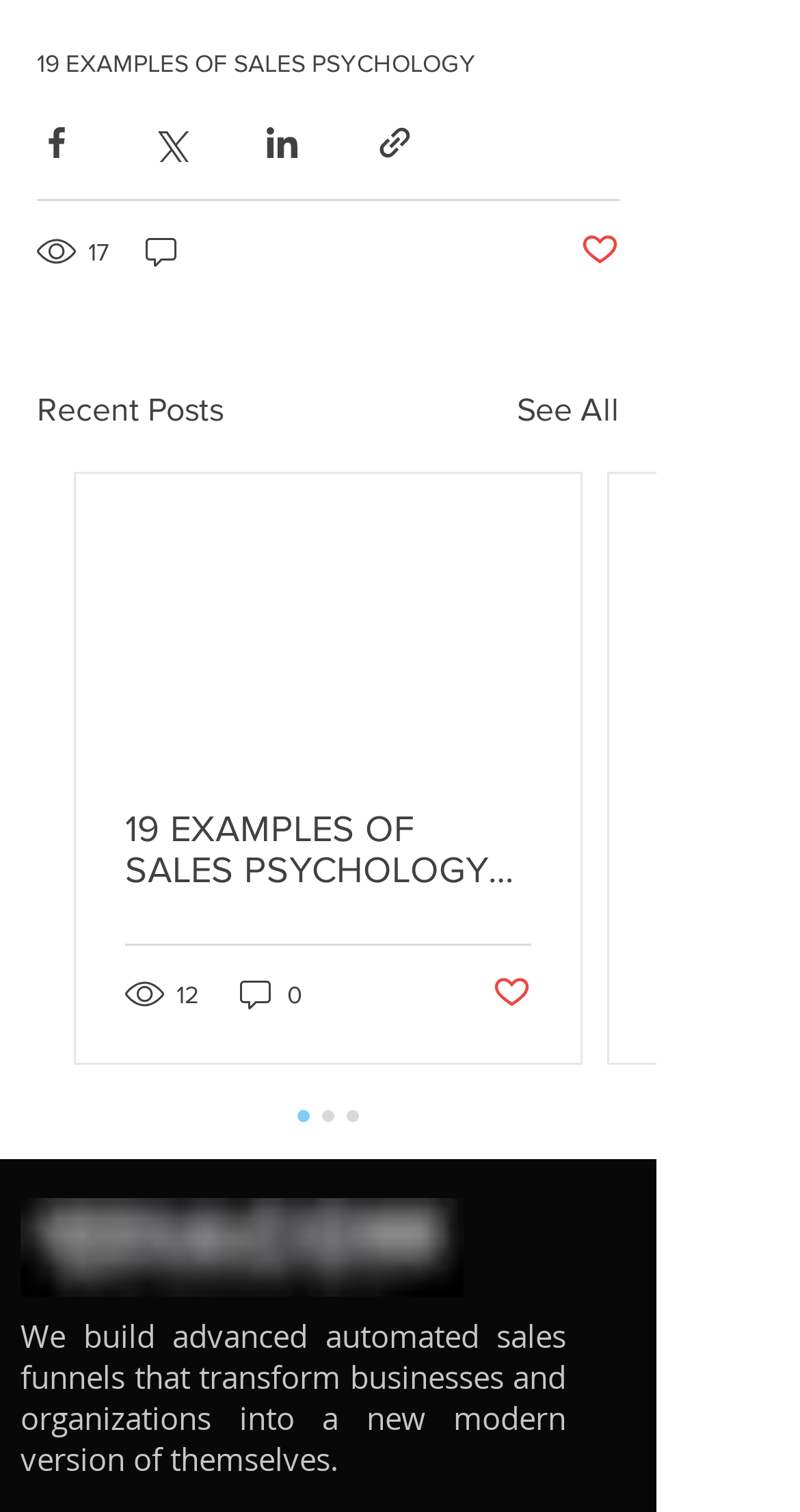Given the element description 0, specify the bounding box coordinates of the corresponding UI element in the format (top-left x, top-left y, bottom-right x, bottom-right y). All values must be between 0 and 1.

[0.295, 0.645, 0.382, 0.671]